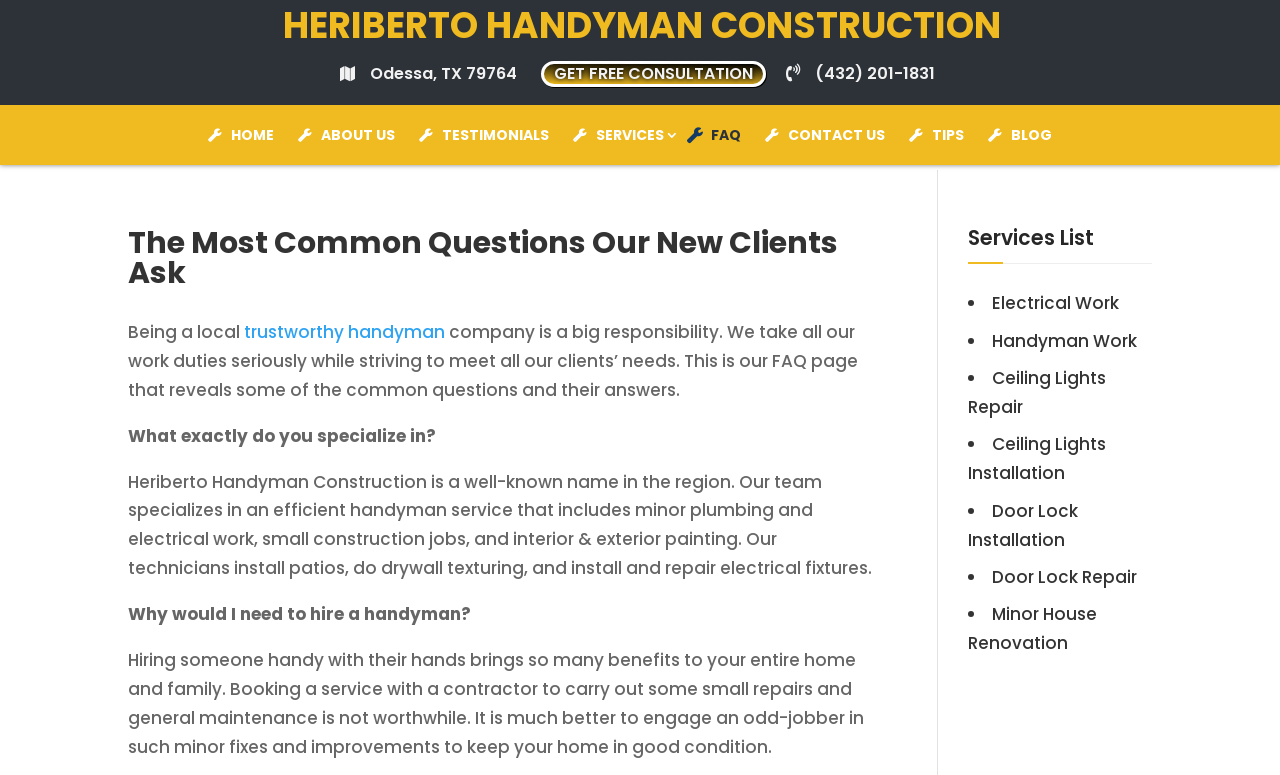Please determine the bounding box coordinates of the element's region to click in order to carry out the following instruction: "View the 'SERVICES 3' page". The coordinates should be four float numbers between 0 and 1, i.e., [left, top, right, bottom].

[0.448, 0.142, 0.537, 0.219]